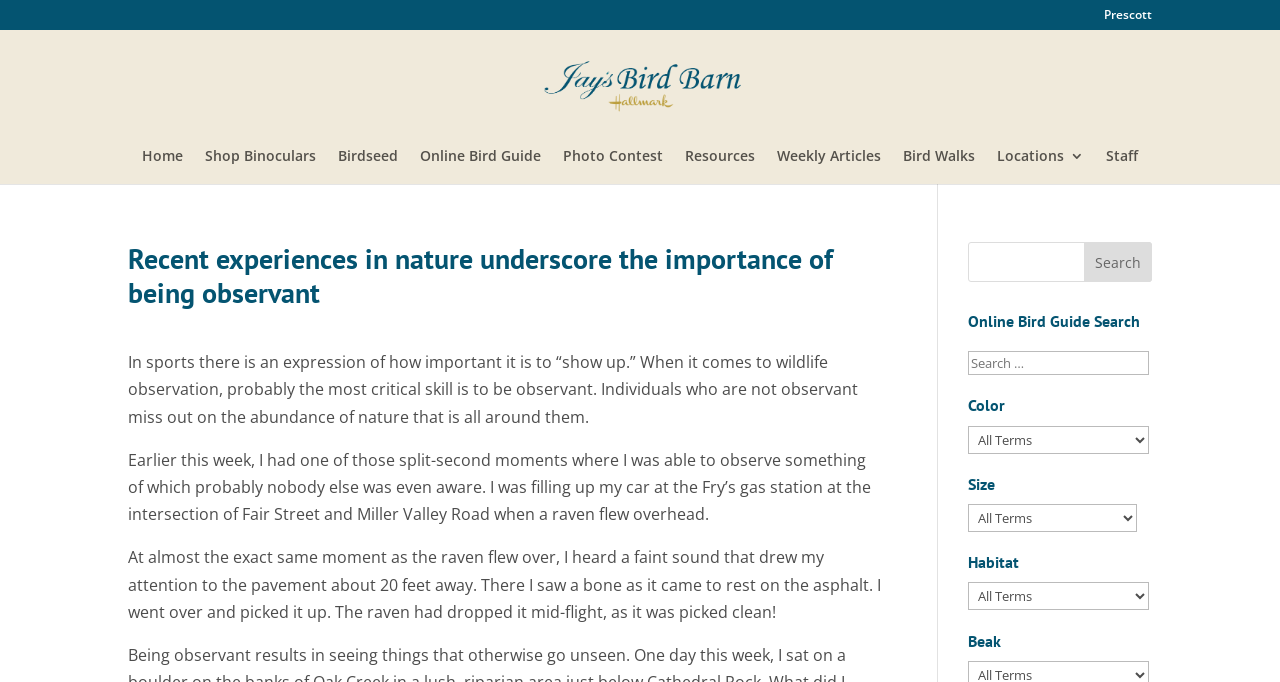What is the location where the author filled up their car?
Relying on the image, give a concise answer in one word or a brief phrase.

Fry's gas station